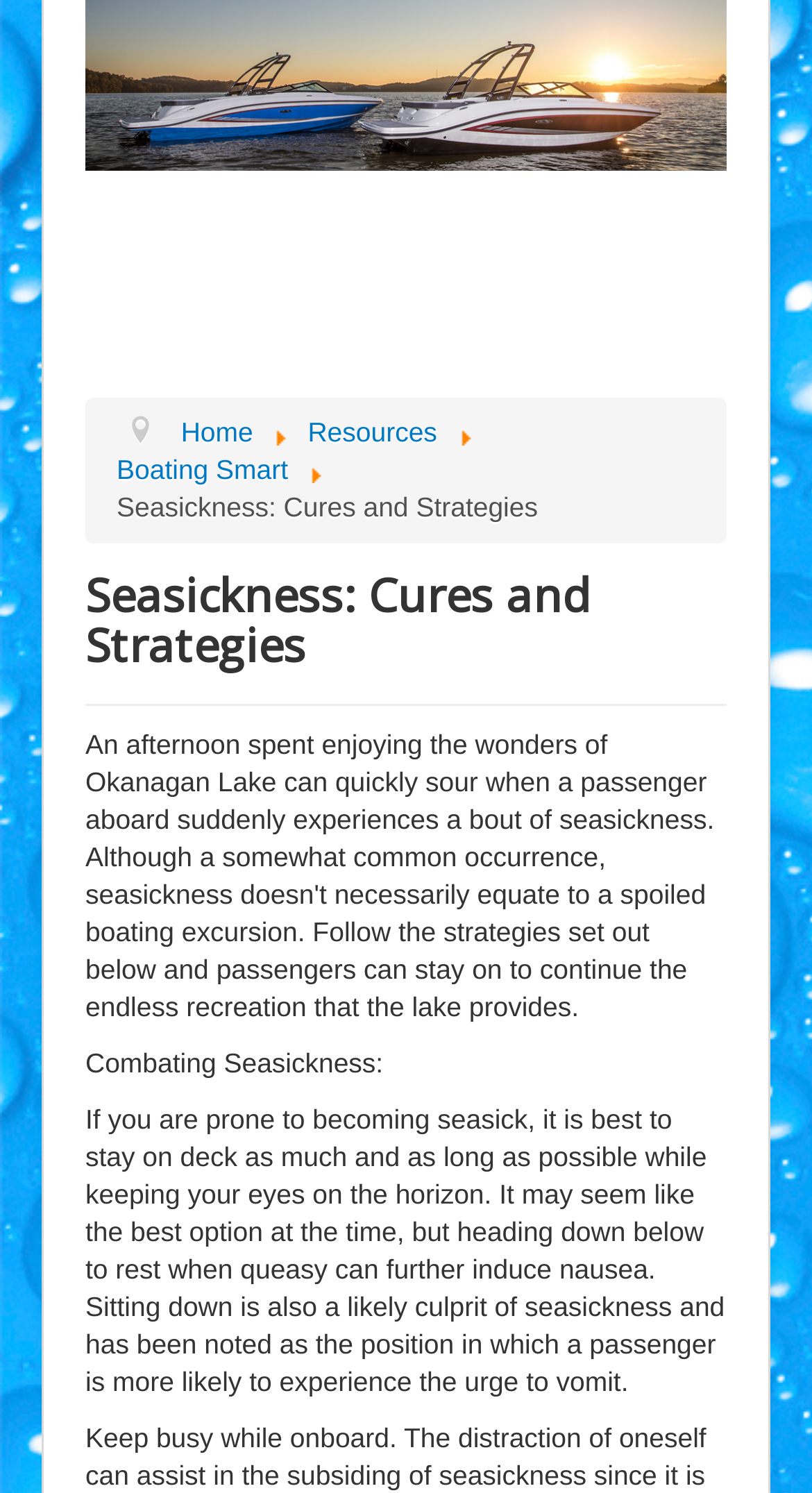Using the provided element description: "aria-label="Pause the slideshow"", identify the bounding box coordinates. The coordinates should be four floats between 0 and 1 in the order [left, top, right, bottom].

[0.687, 0.016, 0.79, 0.072]